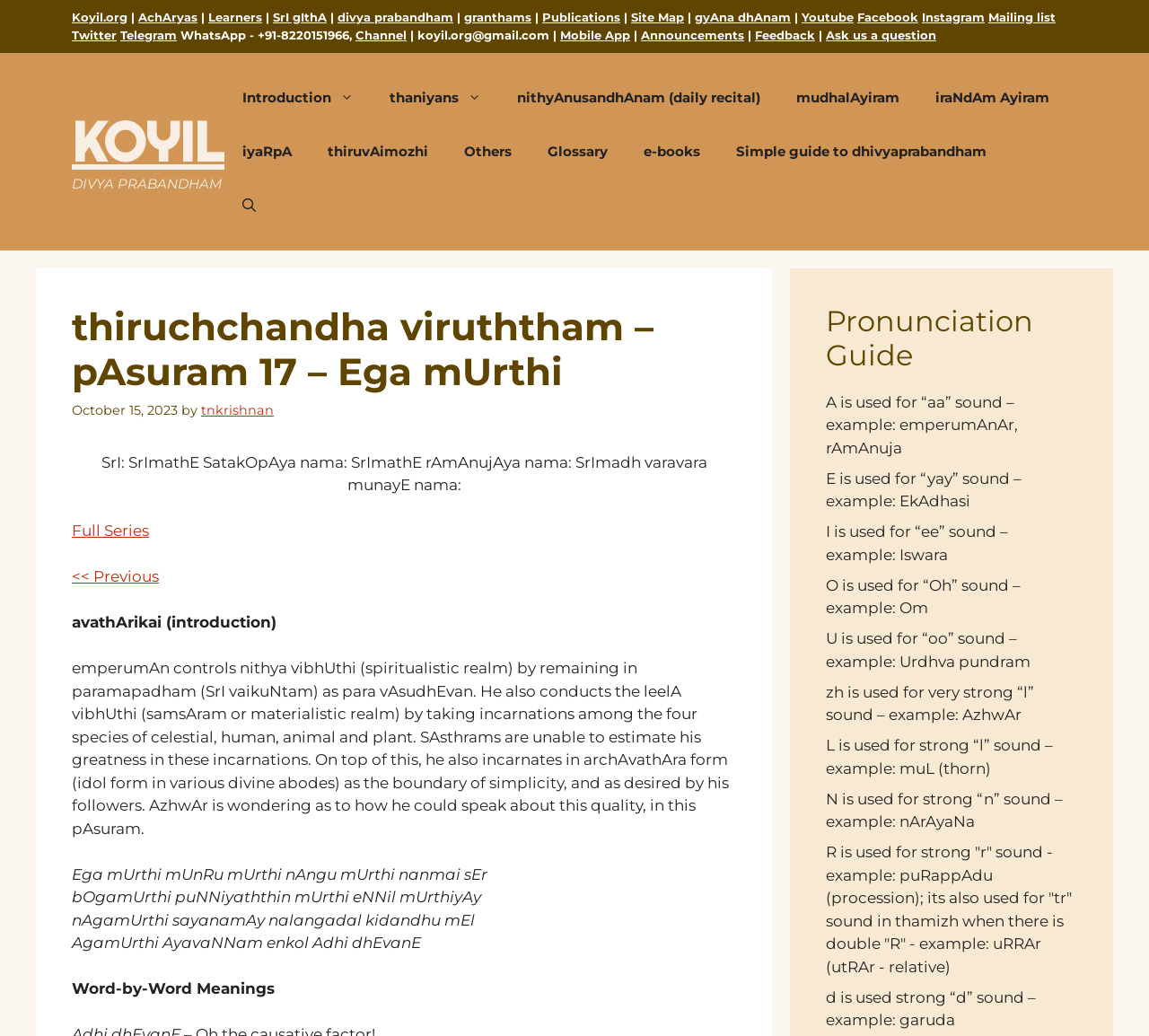Could you determine the bounding box coordinates of the clickable element to complete the instruction: "Click on the 'Introduction' link"? Provide the coordinates as four float numbers between 0 and 1, i.e., [left, top, right, bottom].

[0.195, 0.068, 0.323, 0.12]